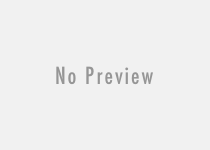What is the purpose of the article?
Provide a detailed and well-explained answer to the question.

The purpose of the article is to inform and educate readers about the benefits of multivitamins and minerals, and how they can enhance their well-being and contribute to healthier living, as stated in the caption.